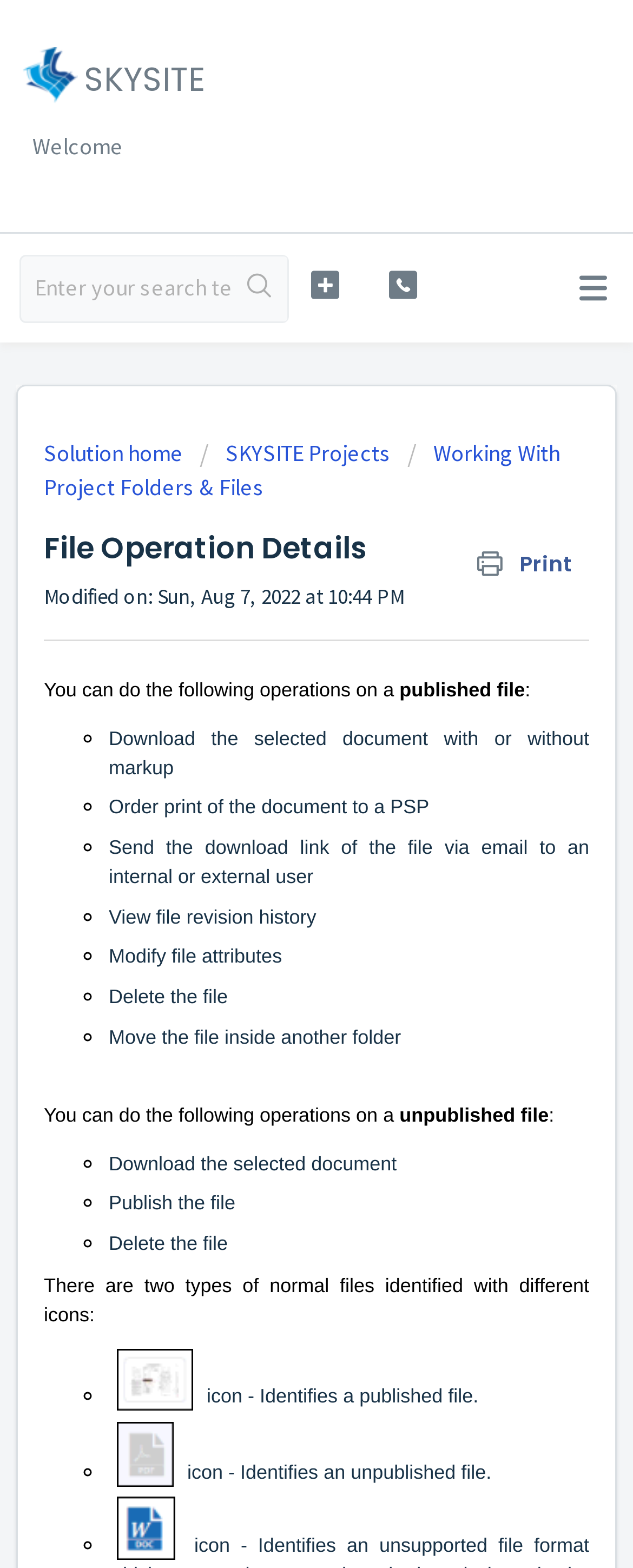Can you find the bounding box coordinates for the element to click on to achieve the instruction: "Click the 'Logo' link"?

[0.026, 0.03, 0.133, 0.066]